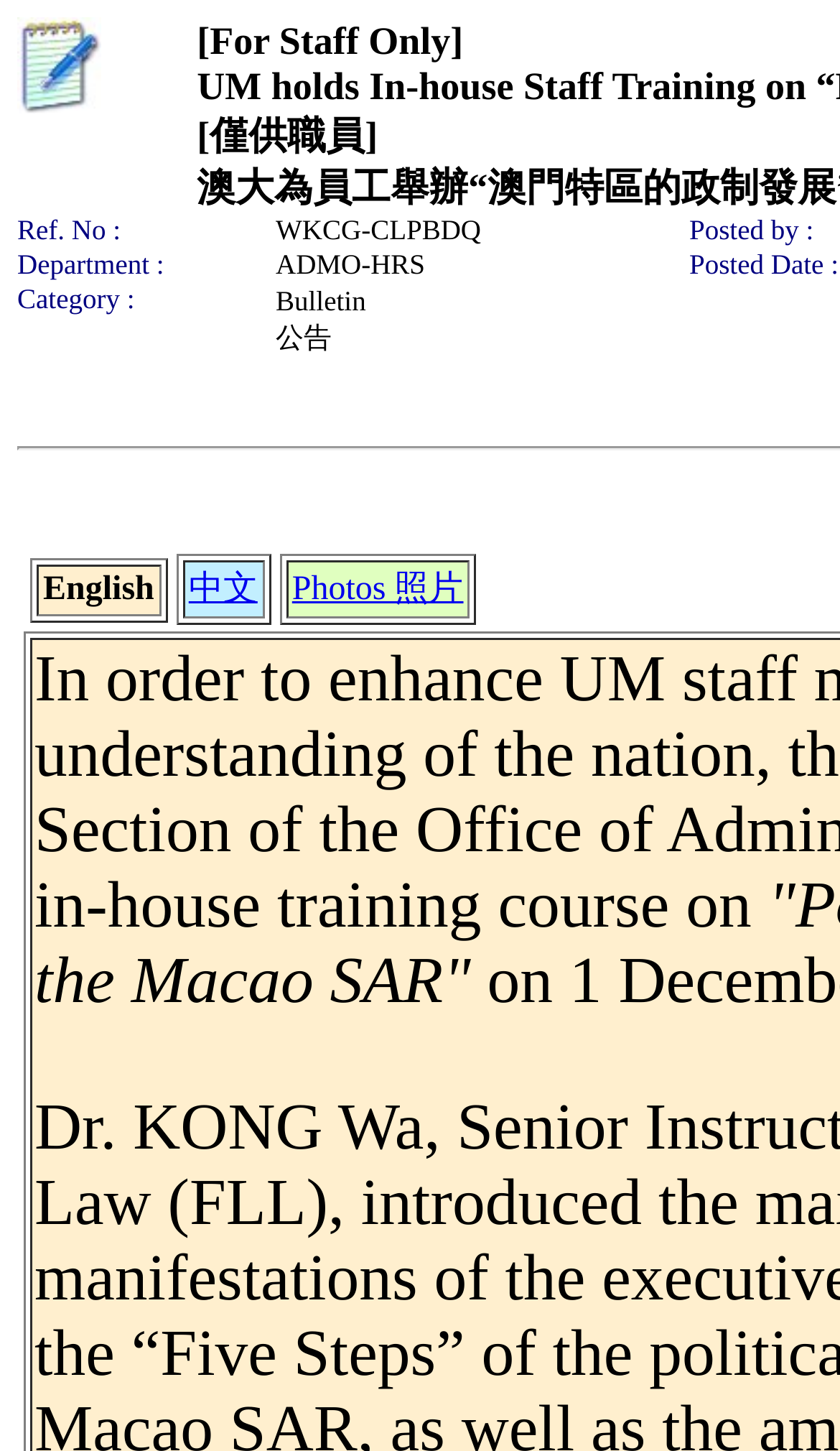Given the element description "Photos 照片", identify the bounding box of the corresponding UI element.

[0.348, 0.394, 0.552, 0.419]